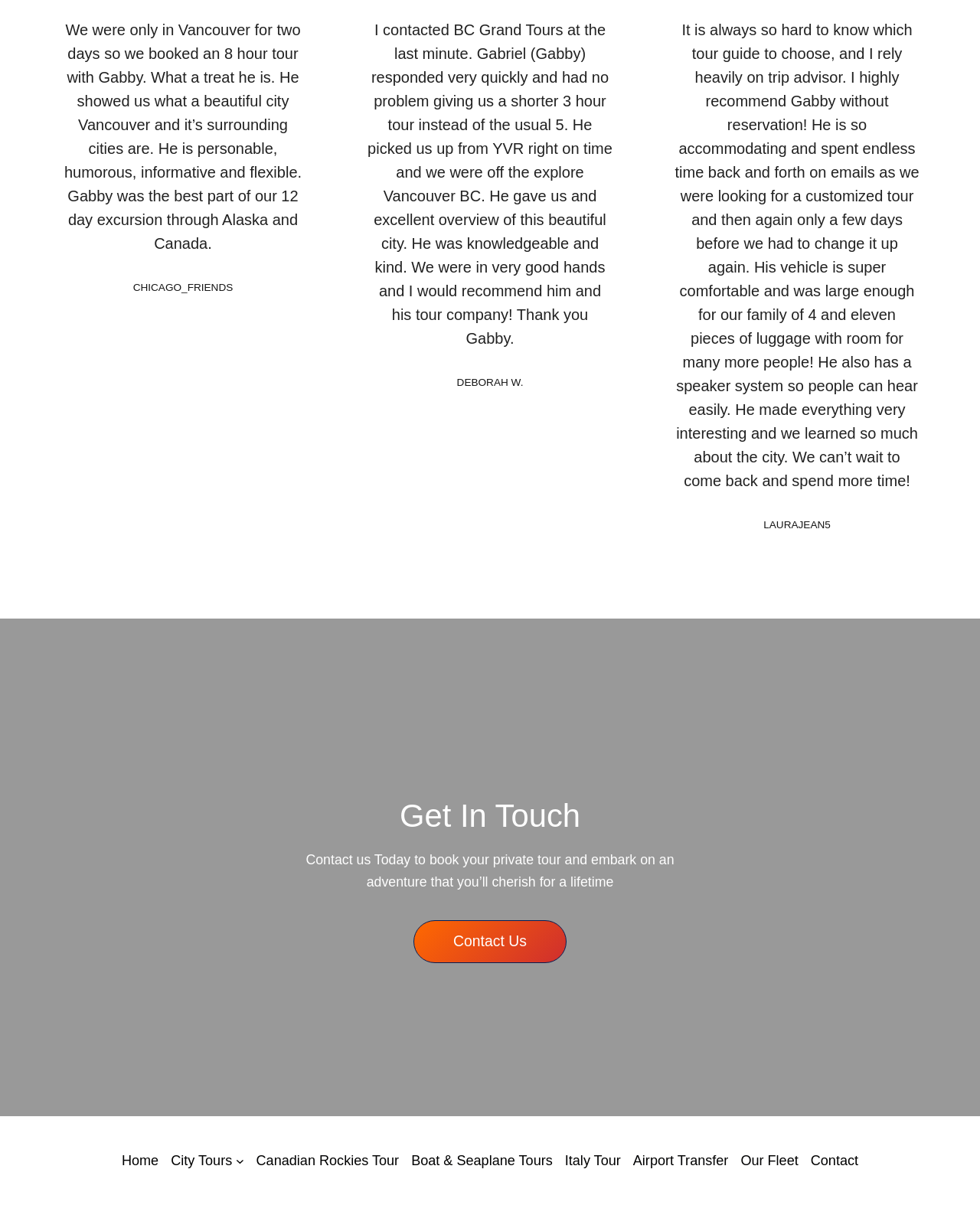Find the bounding box coordinates for the element that must be clicked to complete the instruction: "Explore 'Canadian Rockies Tour'". The coordinates should be four float numbers between 0 and 1, indicated as [left, top, right, bottom].

[0.261, 0.954, 0.407, 0.972]